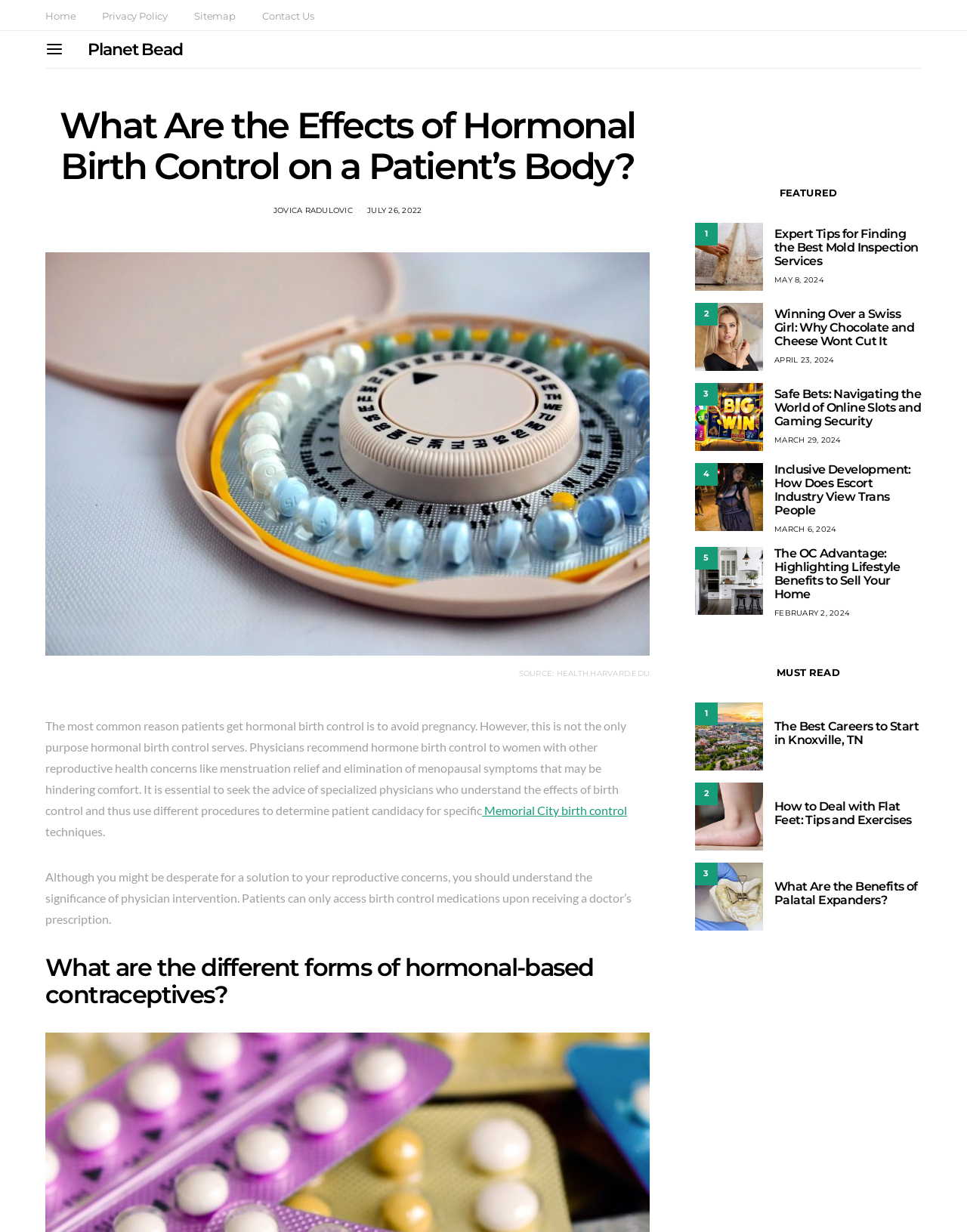Please specify the bounding box coordinates of the region to click in order to perform the following instruction: "Click the 'Memorial City birth control' link".

[0.498, 0.652, 0.648, 0.663]